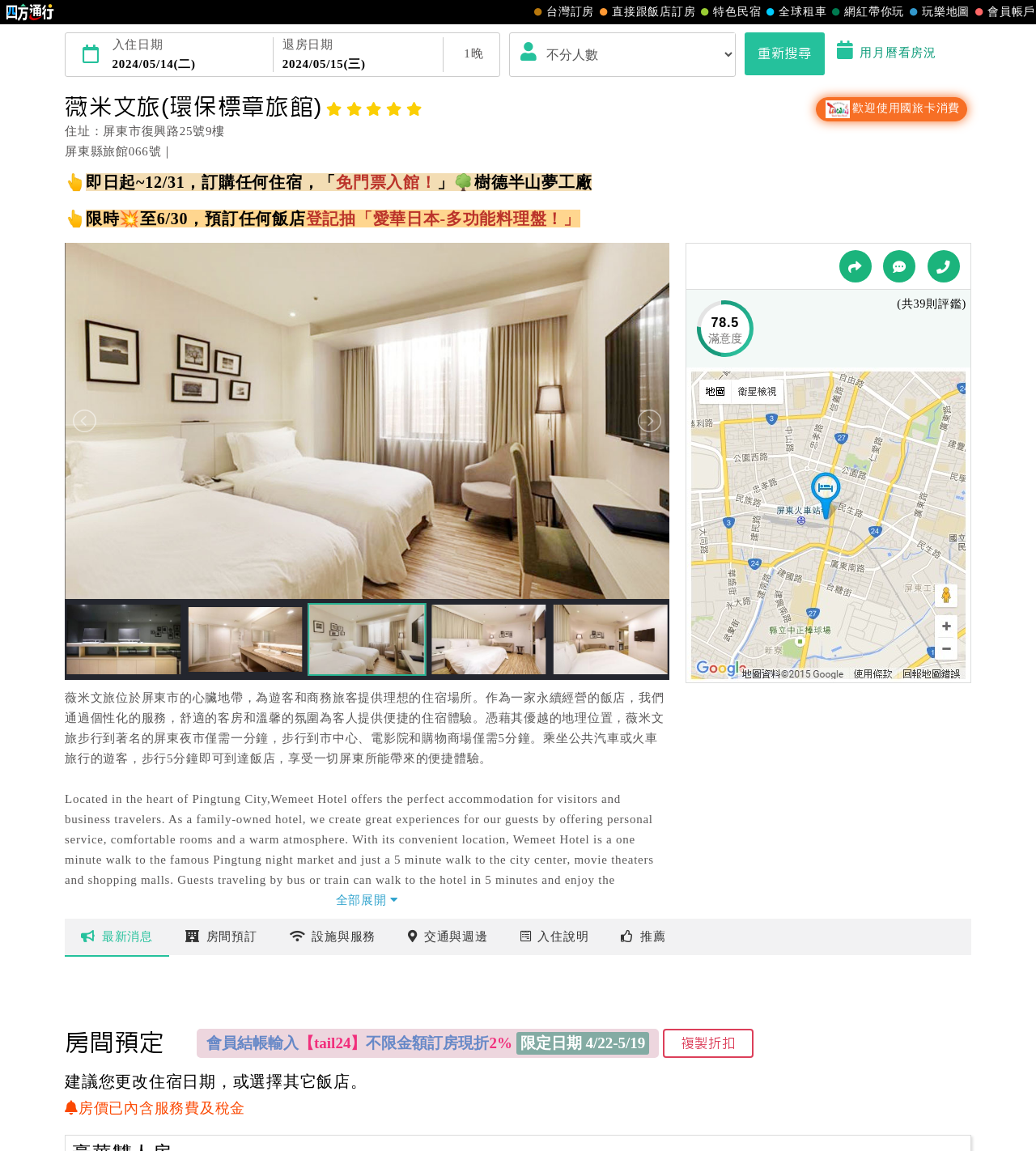Kindly determine the bounding box coordinates for the clickable area to achieve the given instruction: "Check the hotel's reviews and ratings".

[0.666, 0.255, 0.933, 0.273]